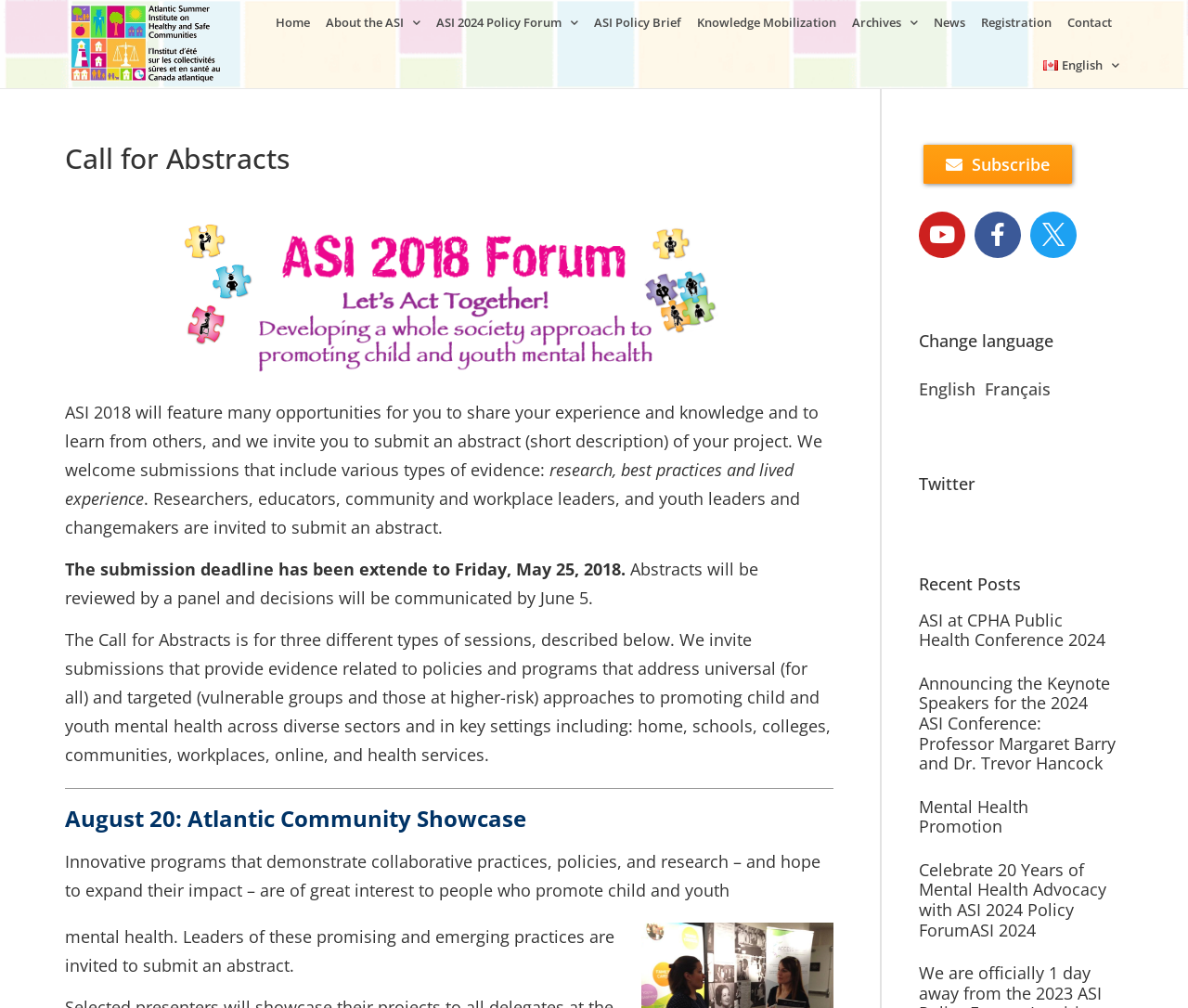Provide the bounding box coordinates for the specified HTML element described in this description: "Mental Health Promotion". The coordinates should be four float numbers ranging from 0 to 1, in the format [left, top, right, bottom].

[0.773, 0.789, 0.865, 0.831]